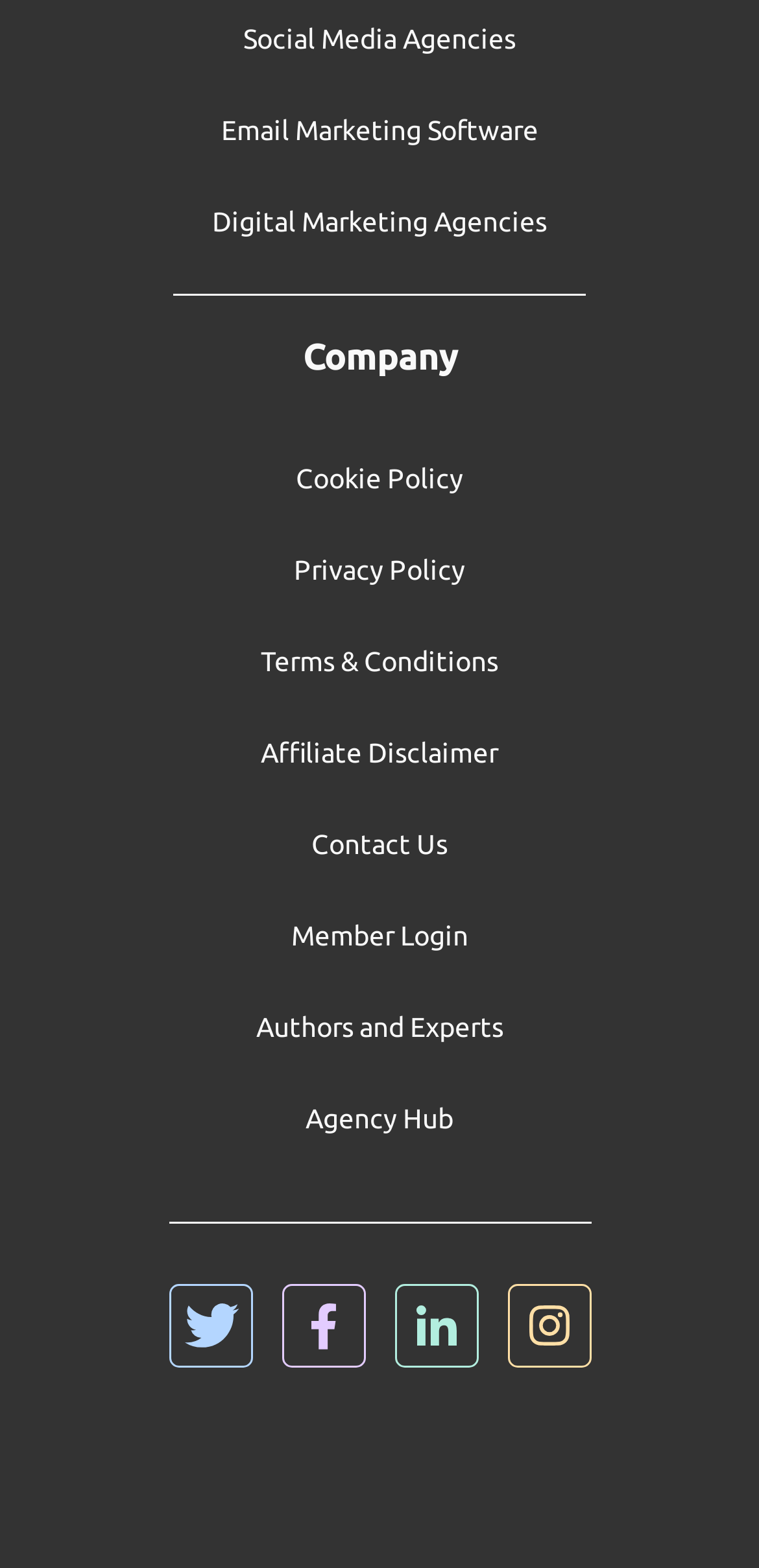Identify the bounding box coordinates of the part that should be clicked to carry out this instruction: "explore Digital Marketing Agencies".

[0.279, 0.132, 0.721, 0.15]